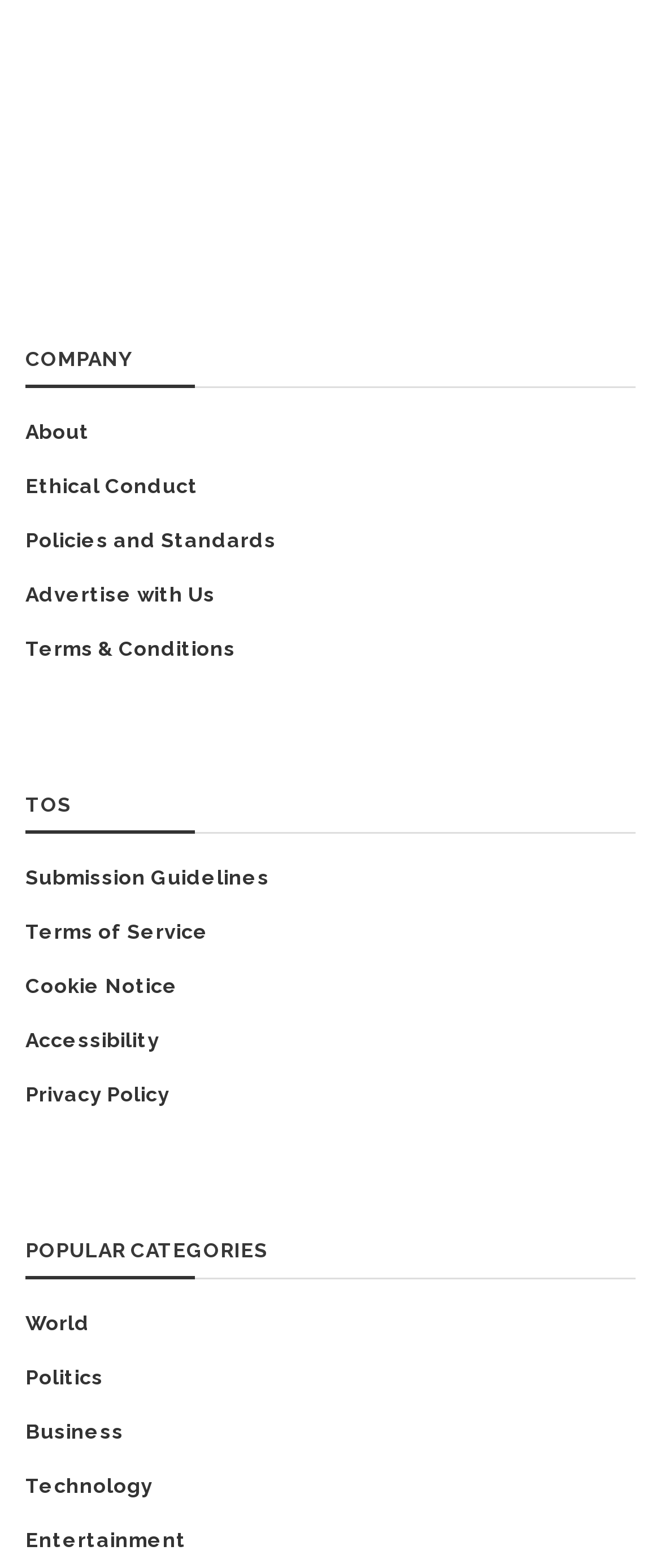Give a concise answer using one word or a phrase to the following question:
What is the title of the second section?

TOS